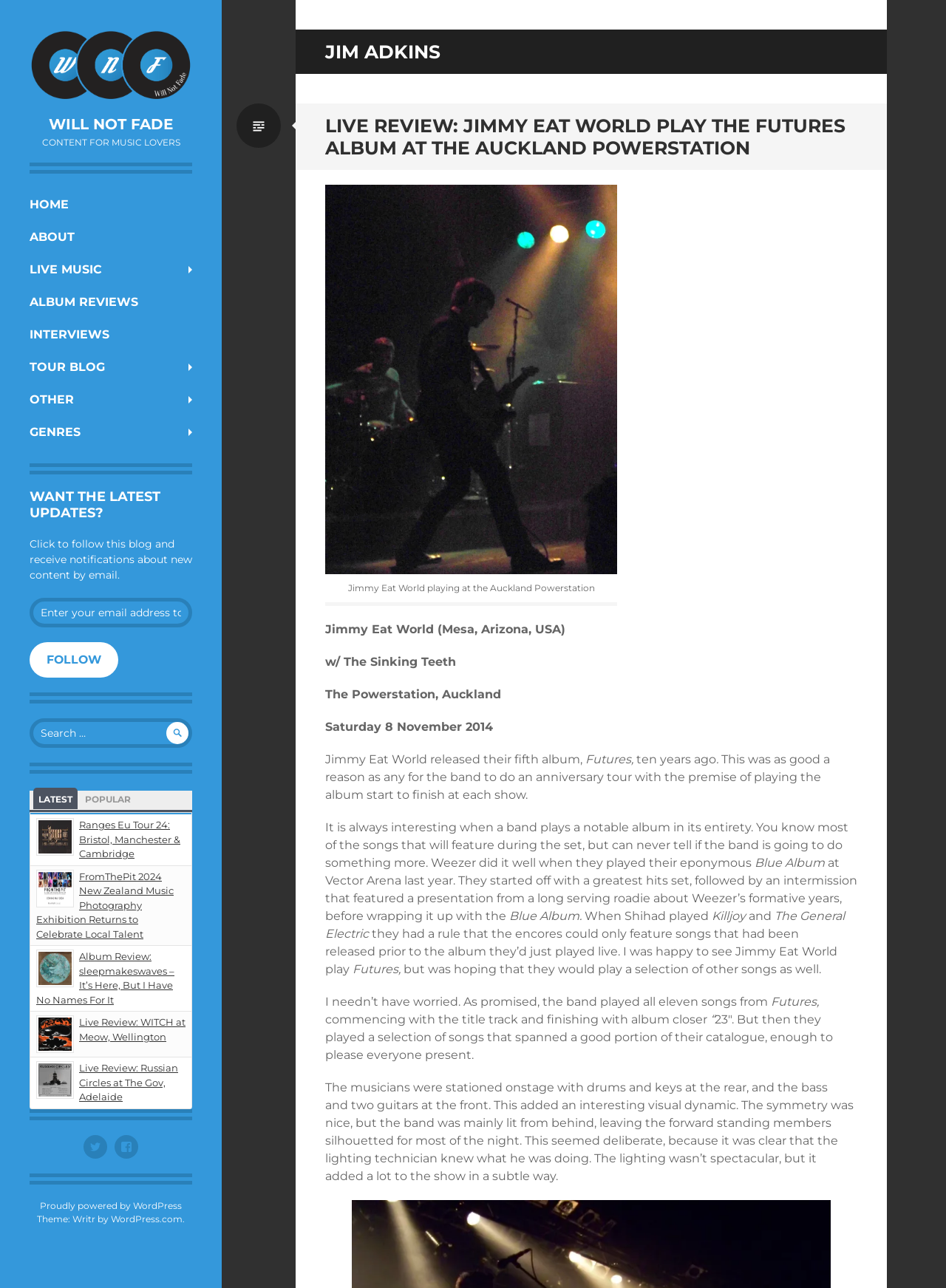Use a single word or phrase to answer this question: 
What is the name of the theme used by the blog?

Writr